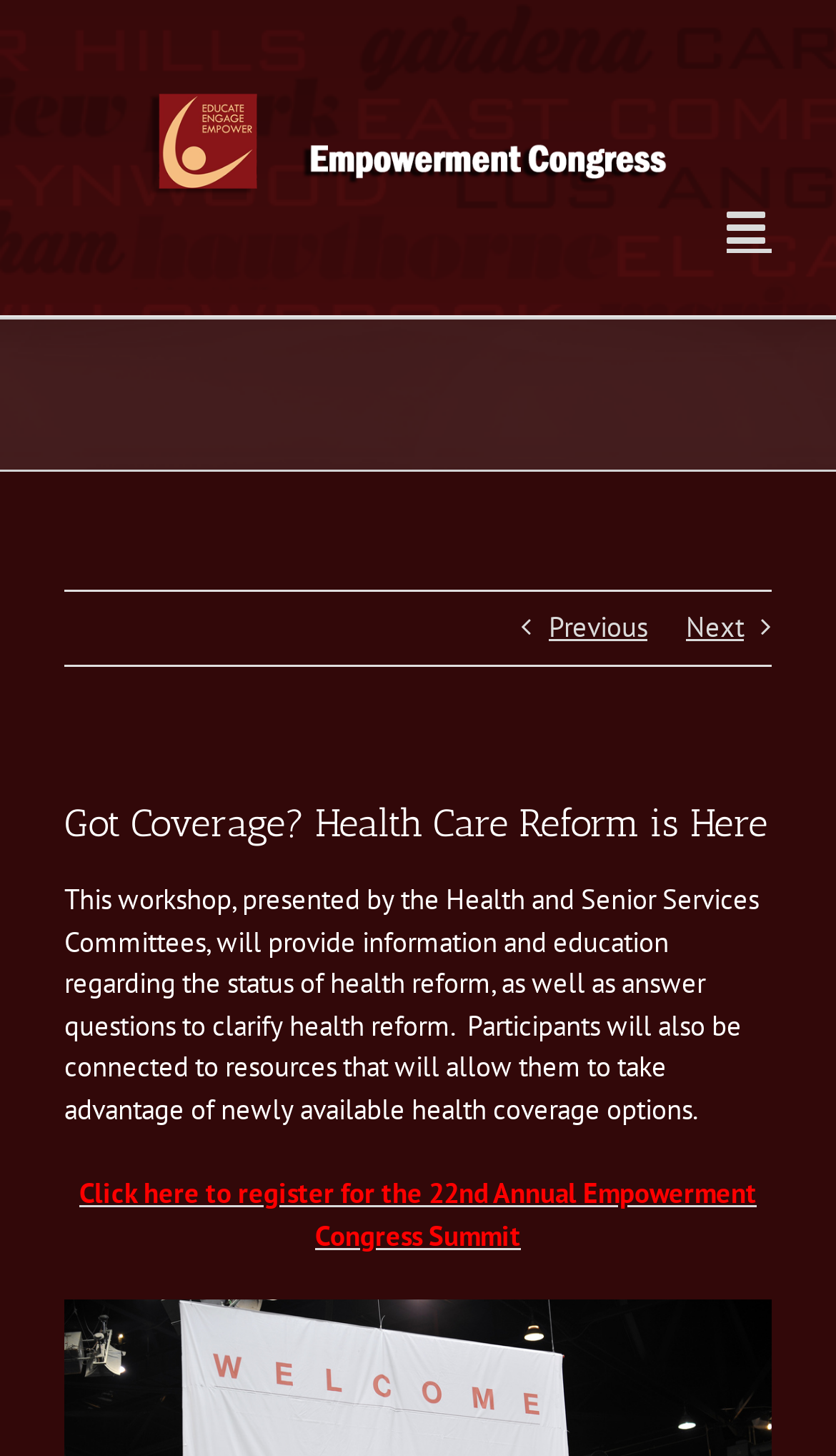Give a detailed account of the webpage.

The webpage appears to be an event page for a workshop about health care reform, presented by the Health and Senior Services Committees. At the top left of the page, there is a logo of the Empowerment Congress. On the top right, there is a toggle button to open the mobile menu. 

Below the logo, there is a page title bar that spans the entire width of the page. Within this bar, there are two navigation links, "Previous" and "Next", positioned side by side, with "Previous" on the left and "Next" on the right. 

Below the navigation links, the main title "Got Coverage? Health Care Reform is Here" is prominently displayed. Following the title, there is a descriptive paragraph that explains the purpose of the workshop, which is to provide information and education on health reform and connect participants to resources for newly available health coverage options.

At the bottom of the page, there is a call-to-action link to register for the 22nd Annual Empowerment Congress Summit.